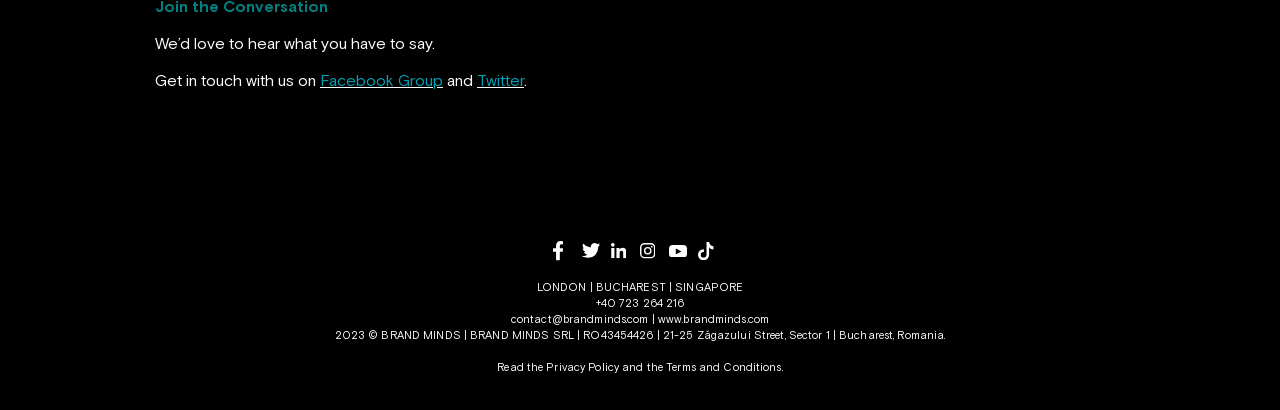What is the company's email address?
Please answer the question as detailed as possible.

I determined the answer by looking at the links in the footer section of the webpage, where the email address 'contact@brandminds.com' is listed.